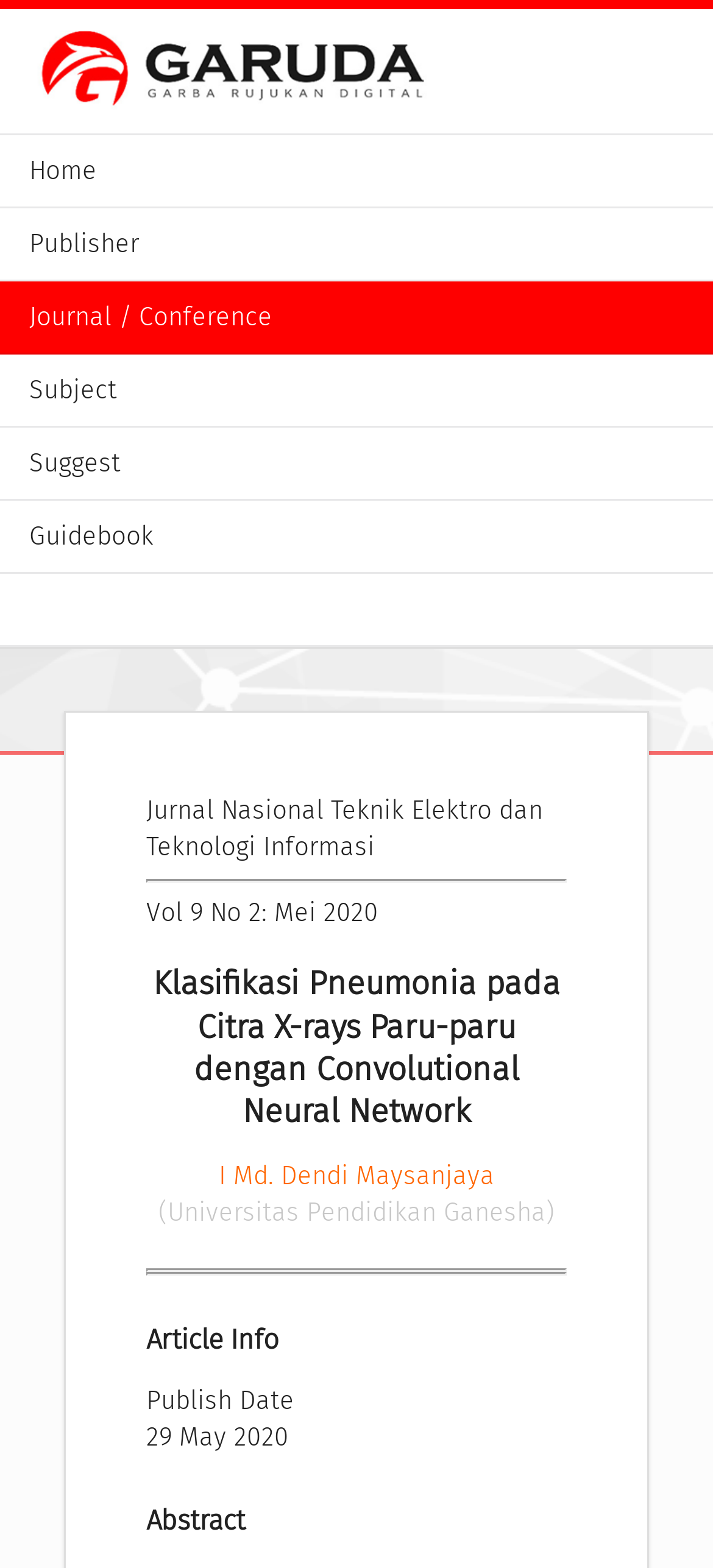Kindly determine the bounding box coordinates of the area that needs to be clicked to fulfill this instruction: "view publisher".

[0.0, 0.133, 1.0, 0.179]